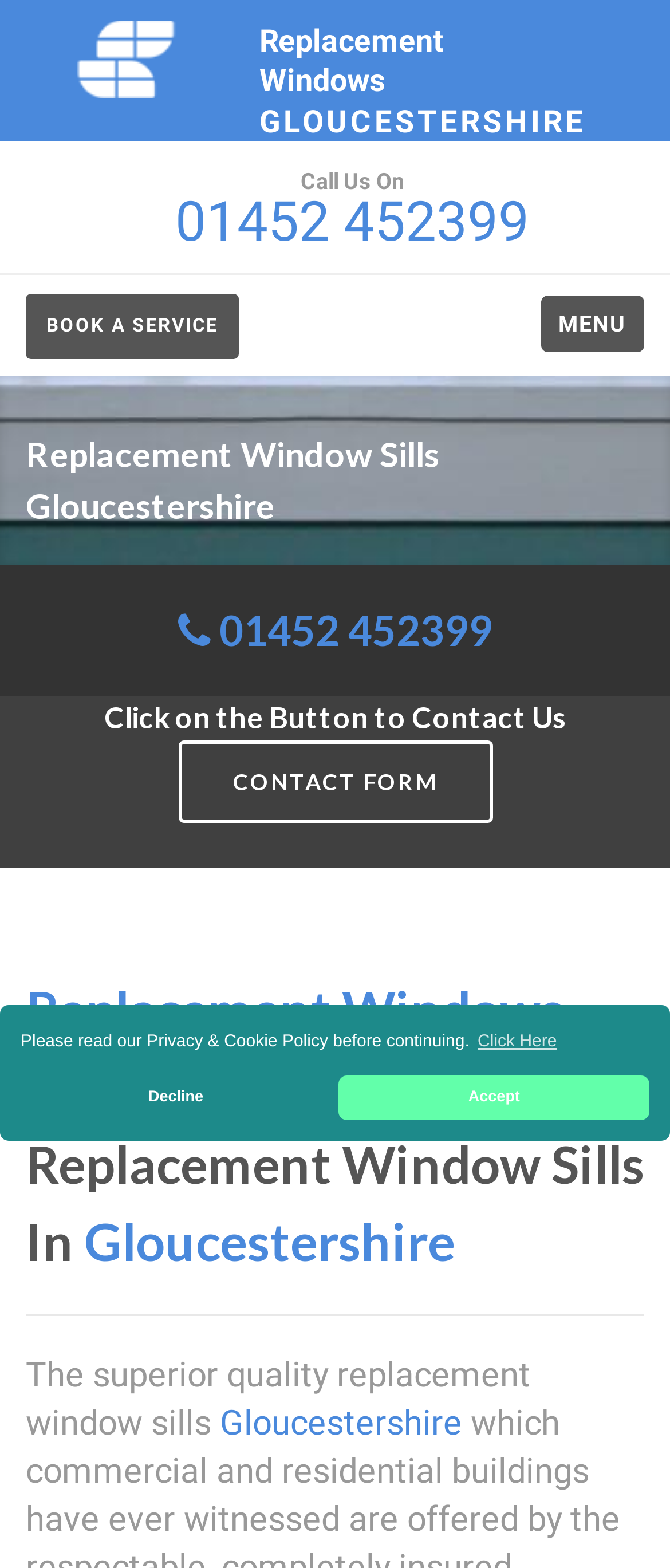Given the element description, predict the bounding box coordinates in the format (top-left x, top-left y, bottom-right x, bottom-right y), using floating point numbers between 0 and 1: Sheffield Manor Works

None